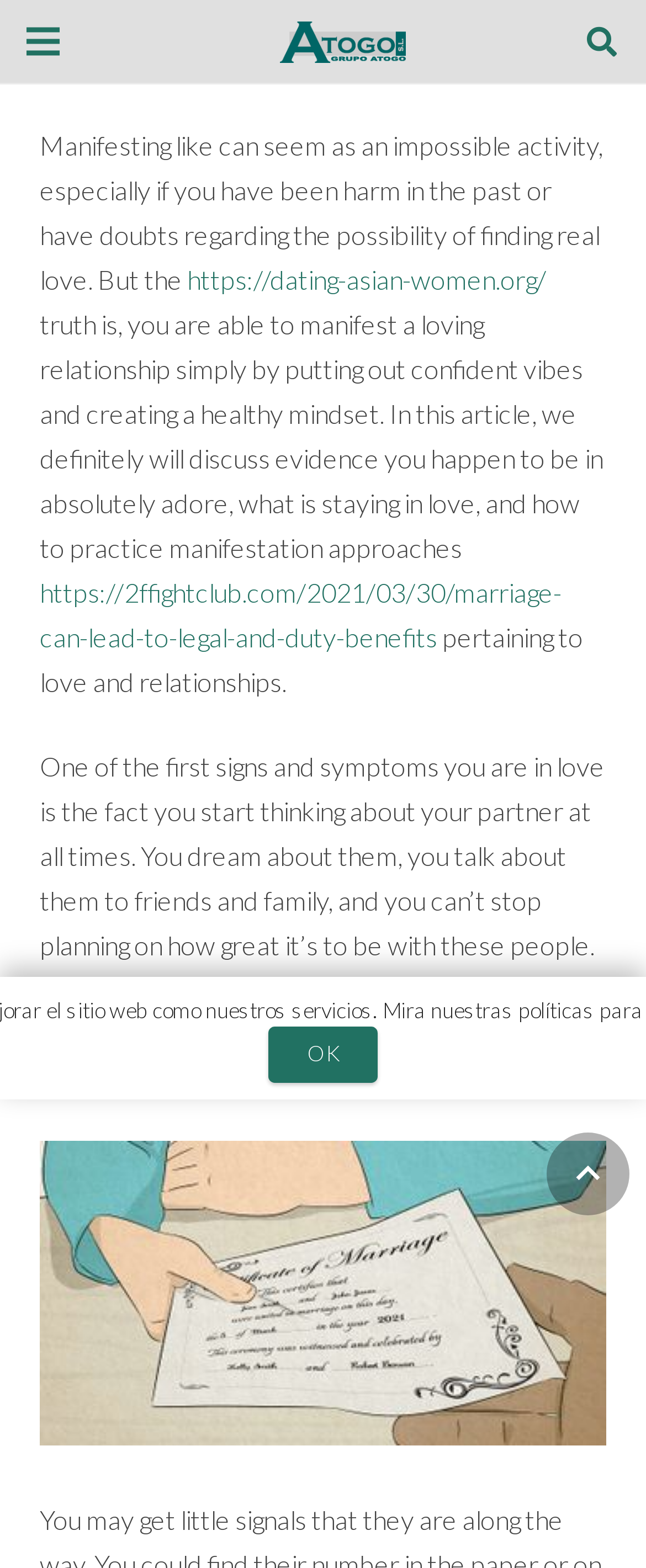Please provide a one-word or short phrase answer to the question:
What is the purpose of the article?

To discuss love and relationships